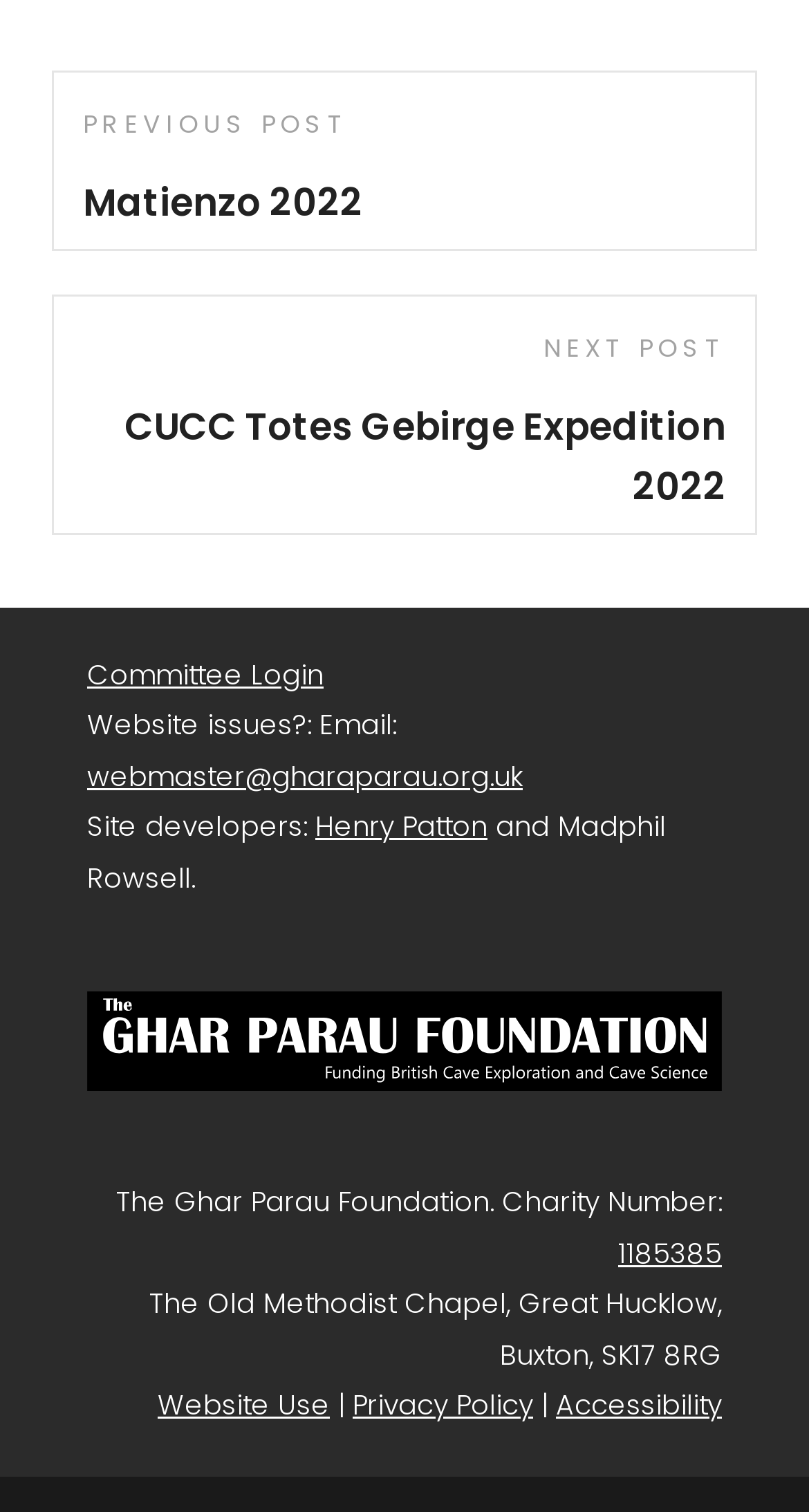Using the image as a reference, answer the following question in as much detail as possible:
What is the address of The Old Methodist Chapel?

I found the address by looking at the bottom section of the webpage, where the foundation's information is provided. The address is mentioned as 'The Old Methodist Chapel, Great Hucklow, Buxton, SK17 8RG'.